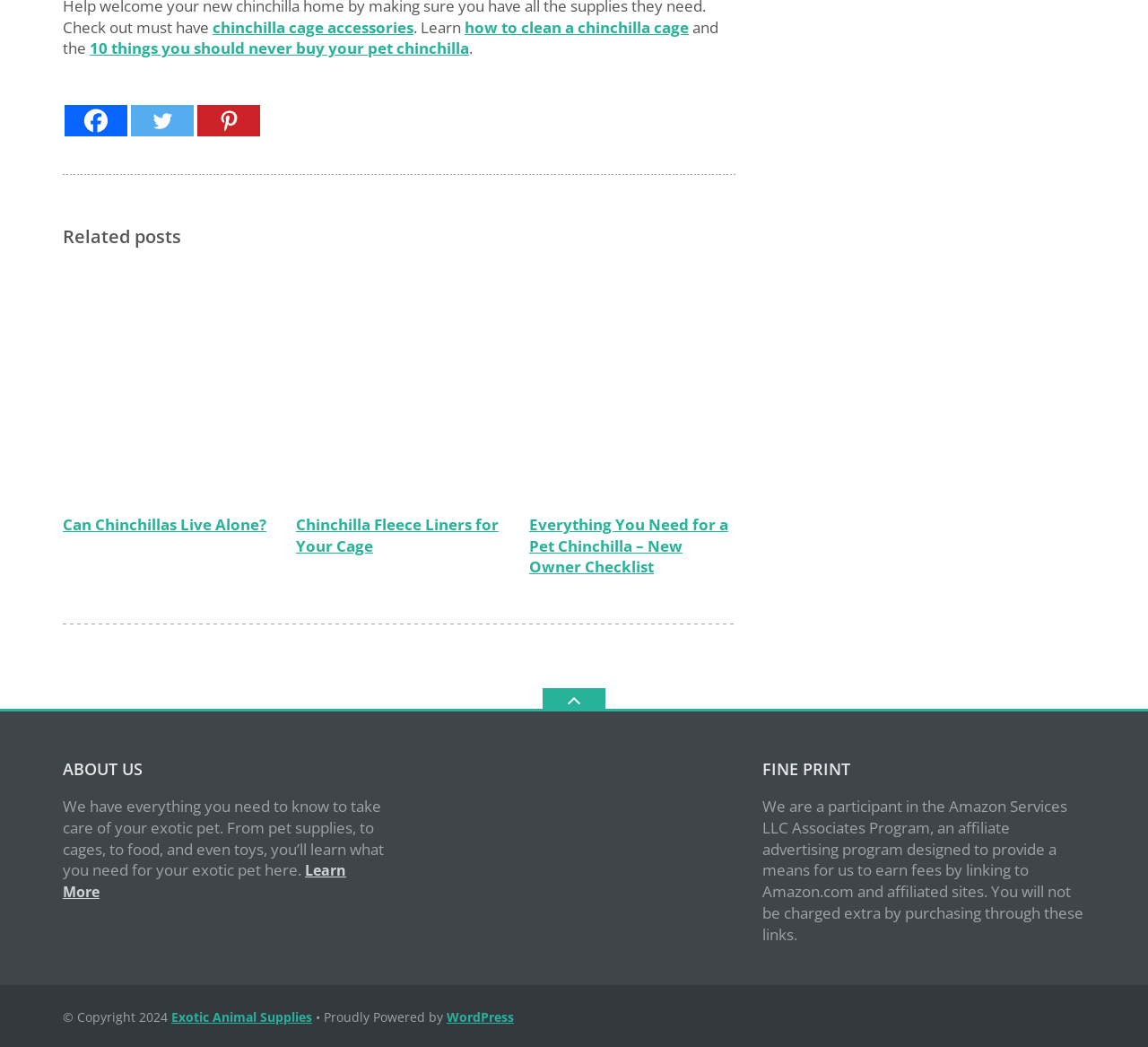Could you determine the bounding box coordinates of the clickable element to complete the instruction: "Visit Facebook"? Provide the coordinates as four float numbers between 0 and 1, i.e., [left, top, right, bottom].

[0.056, 0.1, 0.111, 0.13]